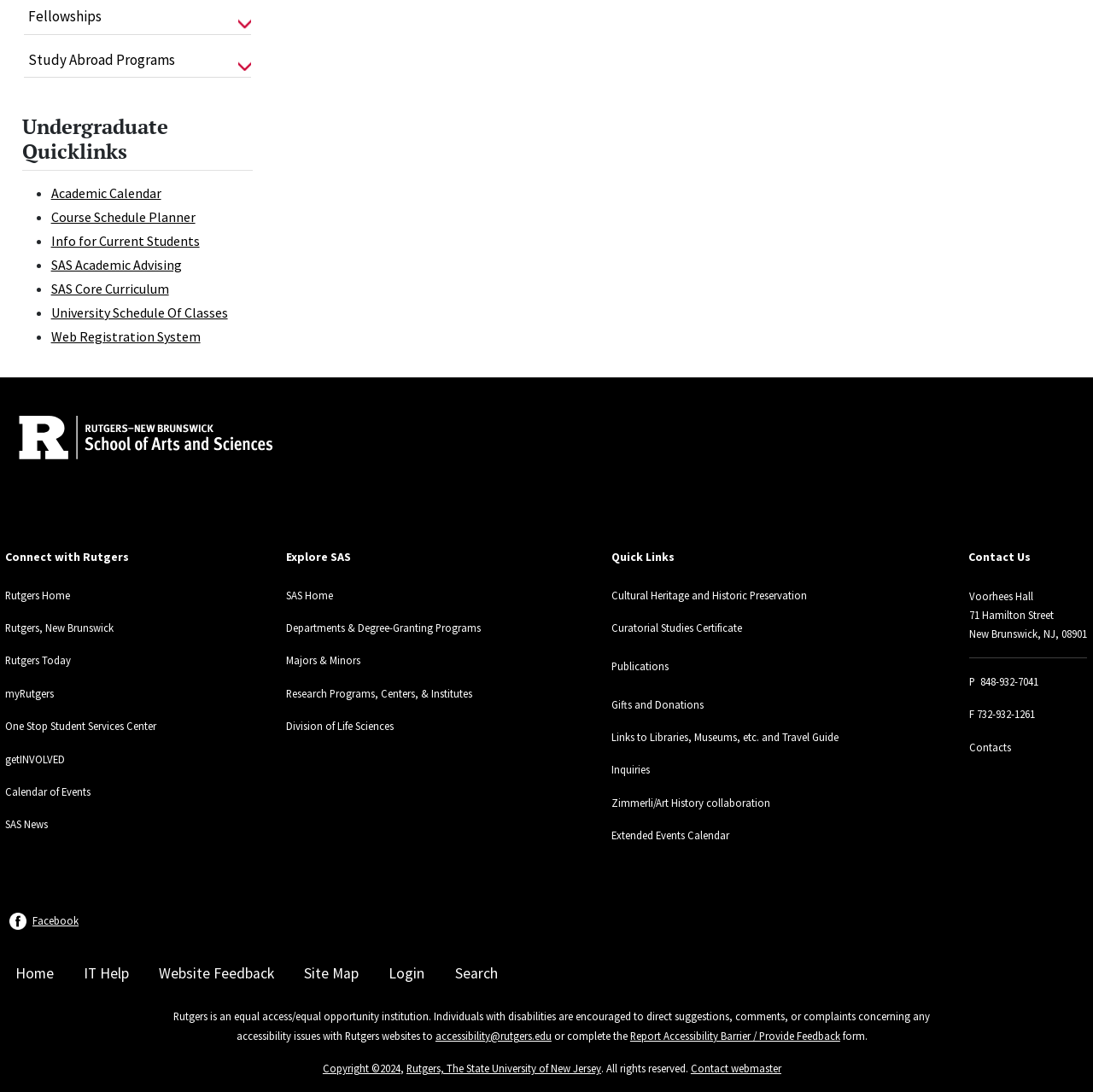Please provide a brief answer to the question using only one word or phrase: 
What is the name of the news section?

SAS News